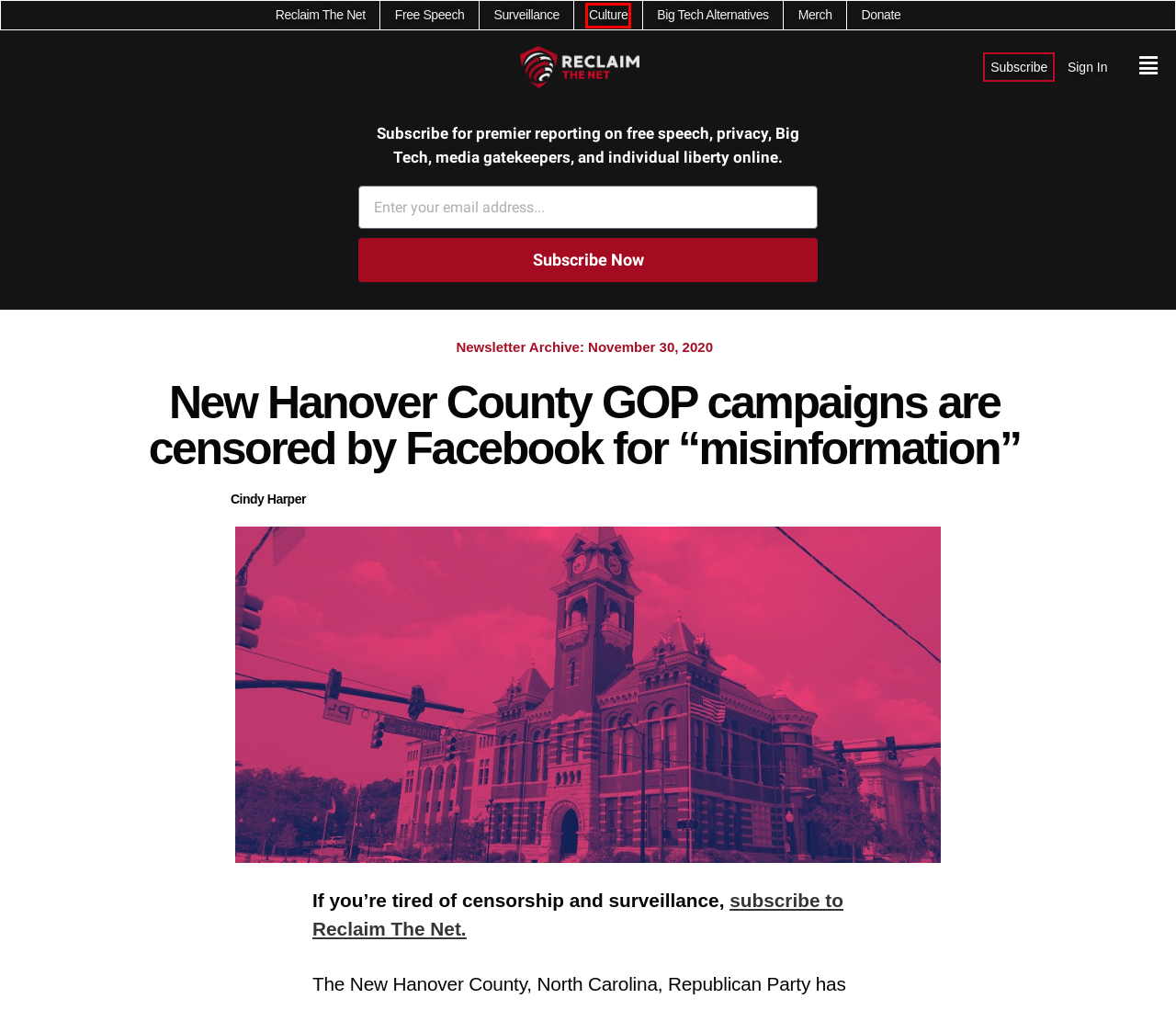You are looking at a screenshot of a webpage with a red bounding box around an element. Determine the best matching webpage description for the new webpage resulting from clicking the element in the red bounding box. Here are the descriptions:
A. Culture Archives
B. Free Speech and Censorship Archives
C. Subscribe
D. Cindy Harper, Author at Reclaim The Net
E. Privacy Archives
F. Reclaim The Net - Free Speech, Privacy, Individual Liberty Online
G. Support Reclaim The Net | Reclaim The Net (Powered by Donorbox)
H. Big Tech Alternatives Archives

A